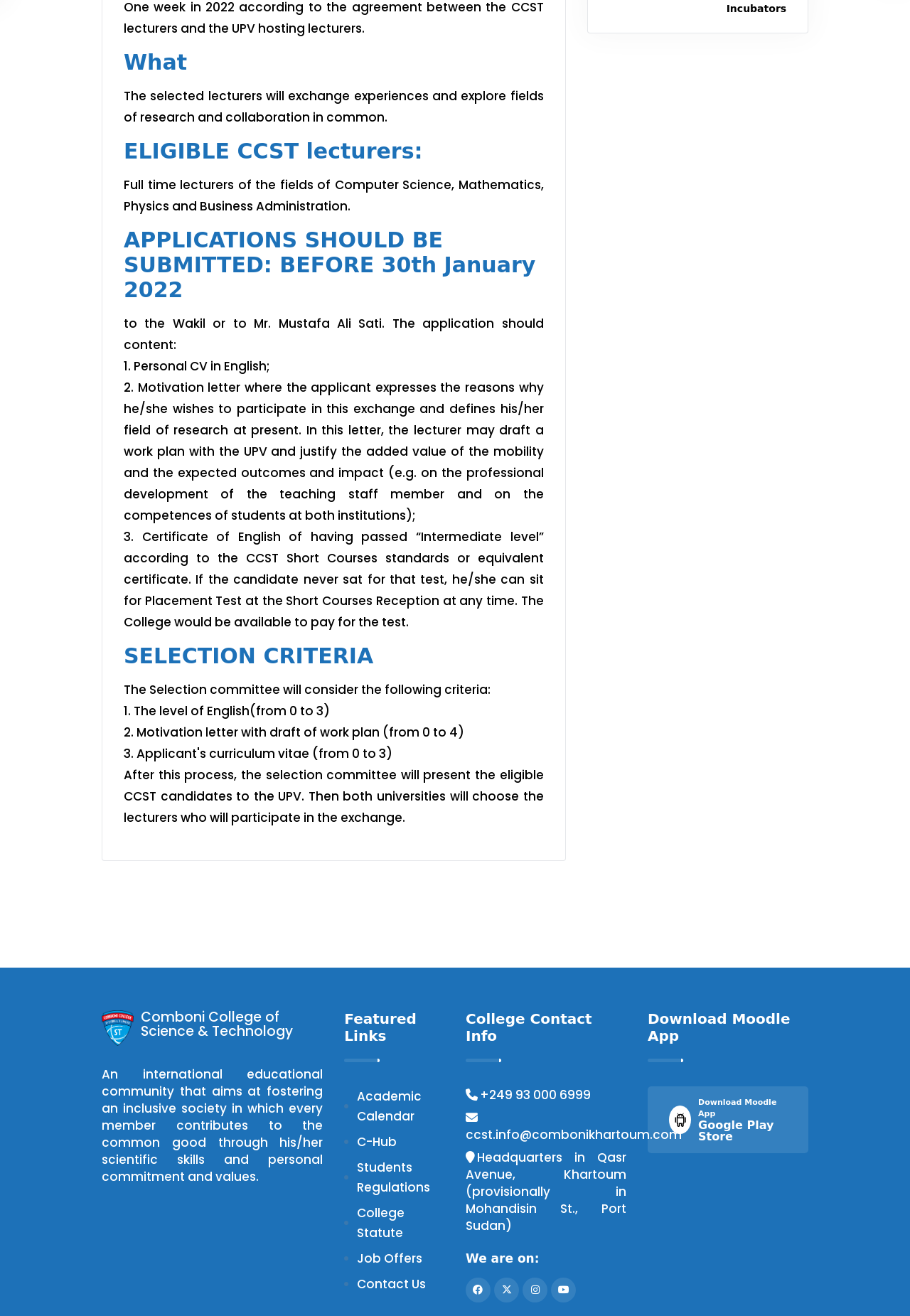Pinpoint the bounding box coordinates of the clickable element to carry out the following instruction: "Contact Us."

[0.392, 0.969, 0.468, 0.982]